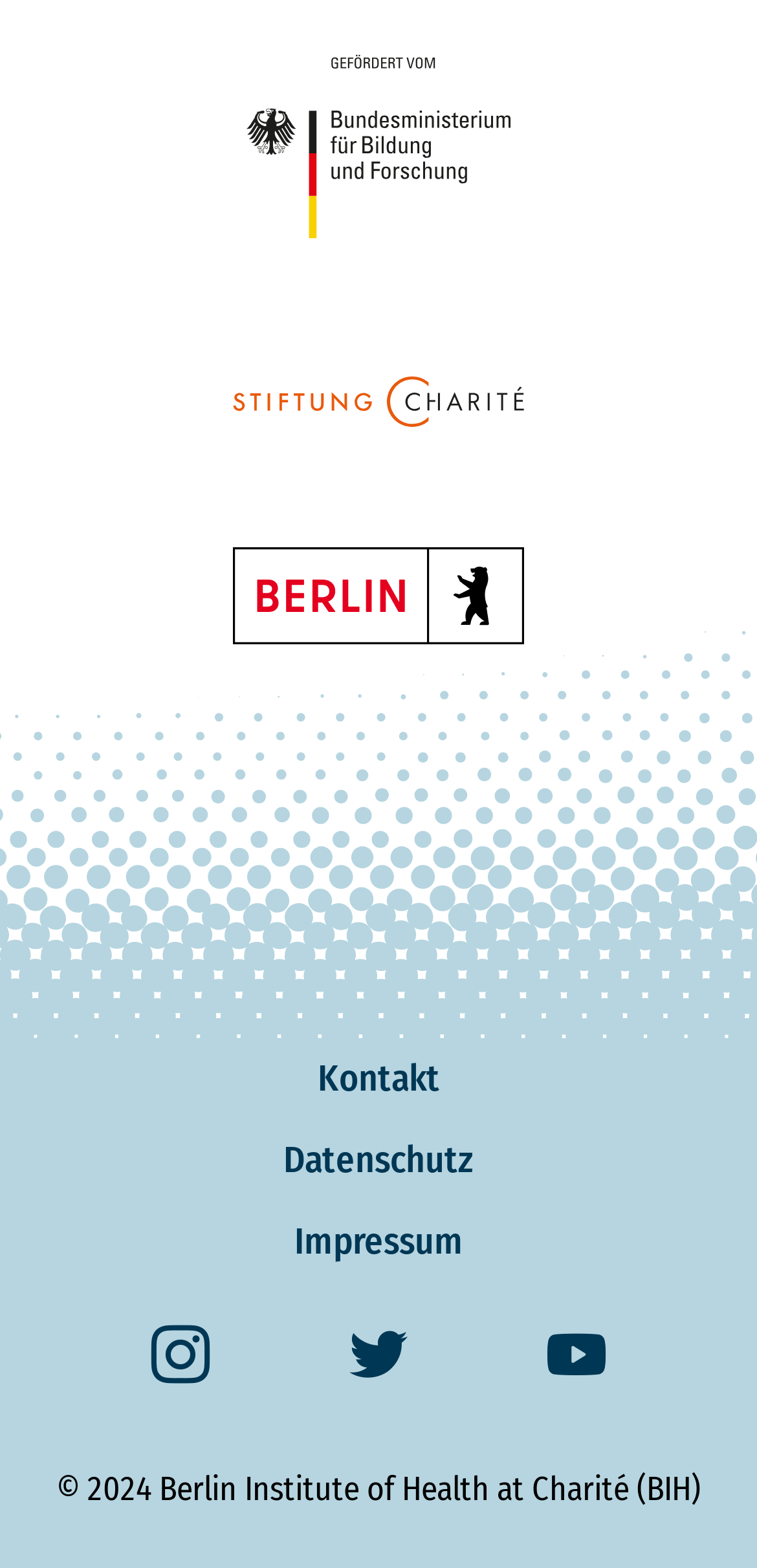How many links are there in the footer navigation?
From the screenshot, provide a brief answer in one word or phrase.

3